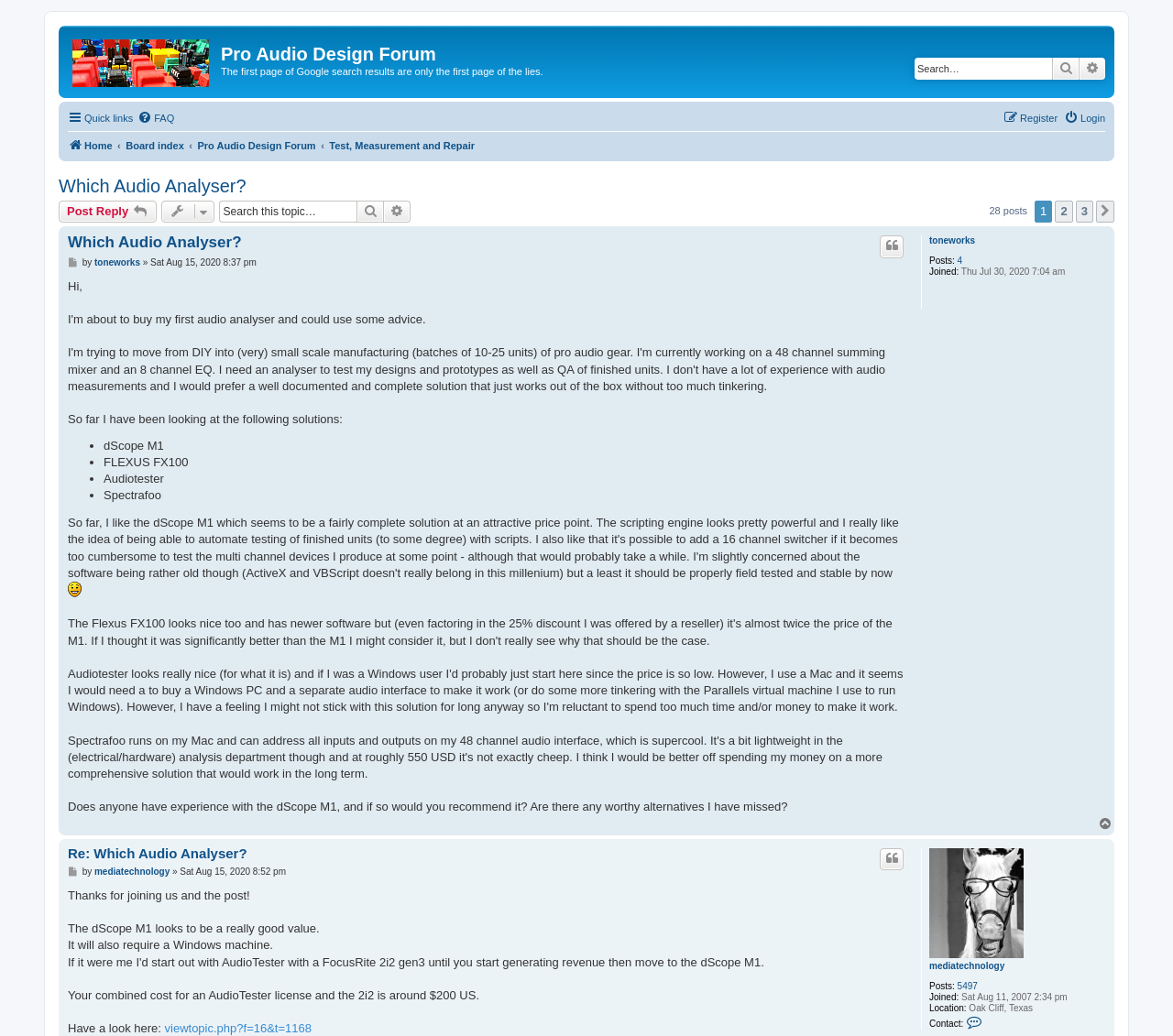Please identify the bounding box coordinates of the clickable area that will allow you to execute the instruction: "Search for keywords".

[0.78, 0.056, 0.897, 0.077]